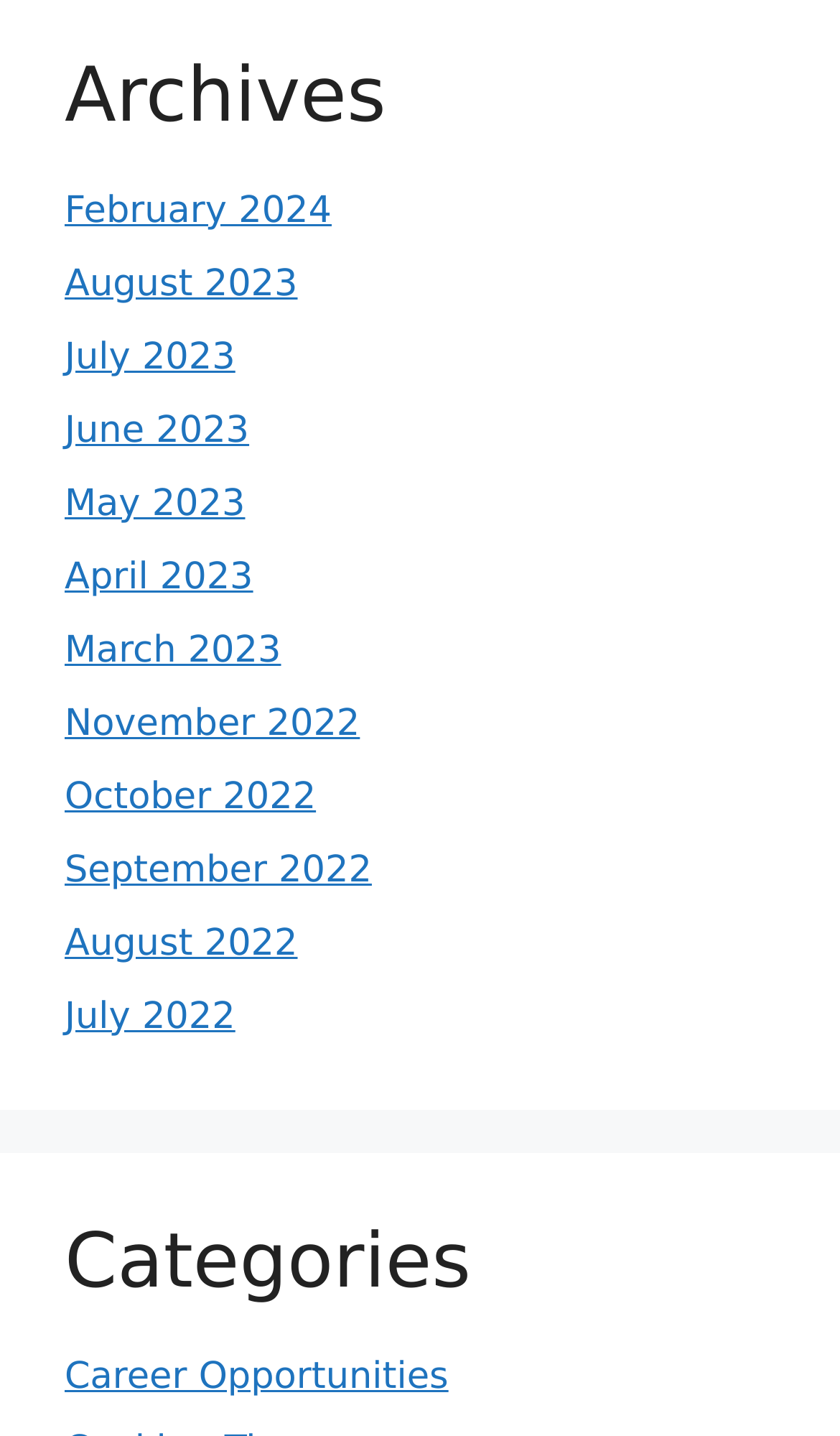Please specify the bounding box coordinates of the clickable section necessary to execute the following command: "view archives".

[0.077, 0.036, 0.923, 0.099]